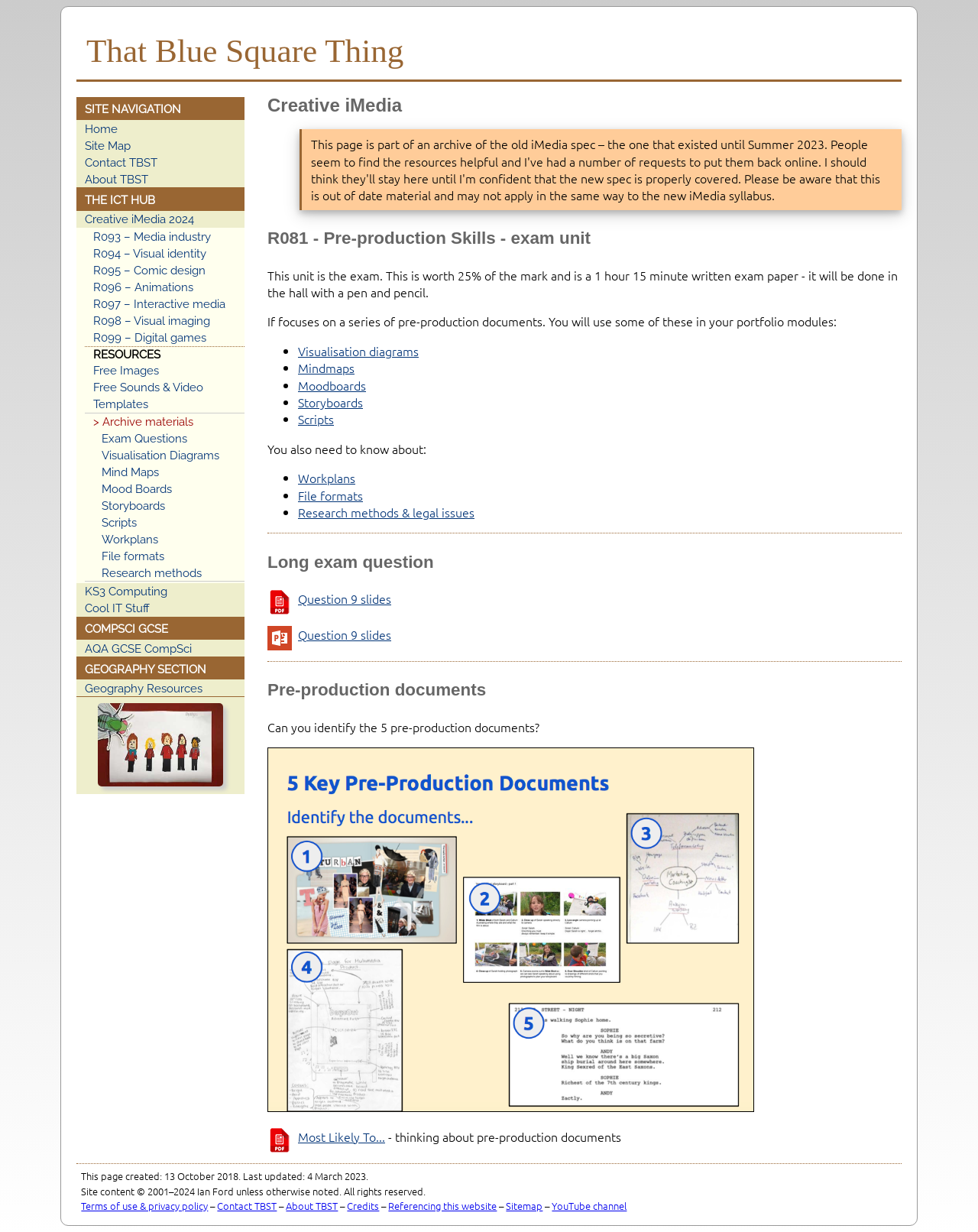What is the date when the webpage was last updated?
Refer to the image and answer the question using a single word or phrase.

4 March 2023